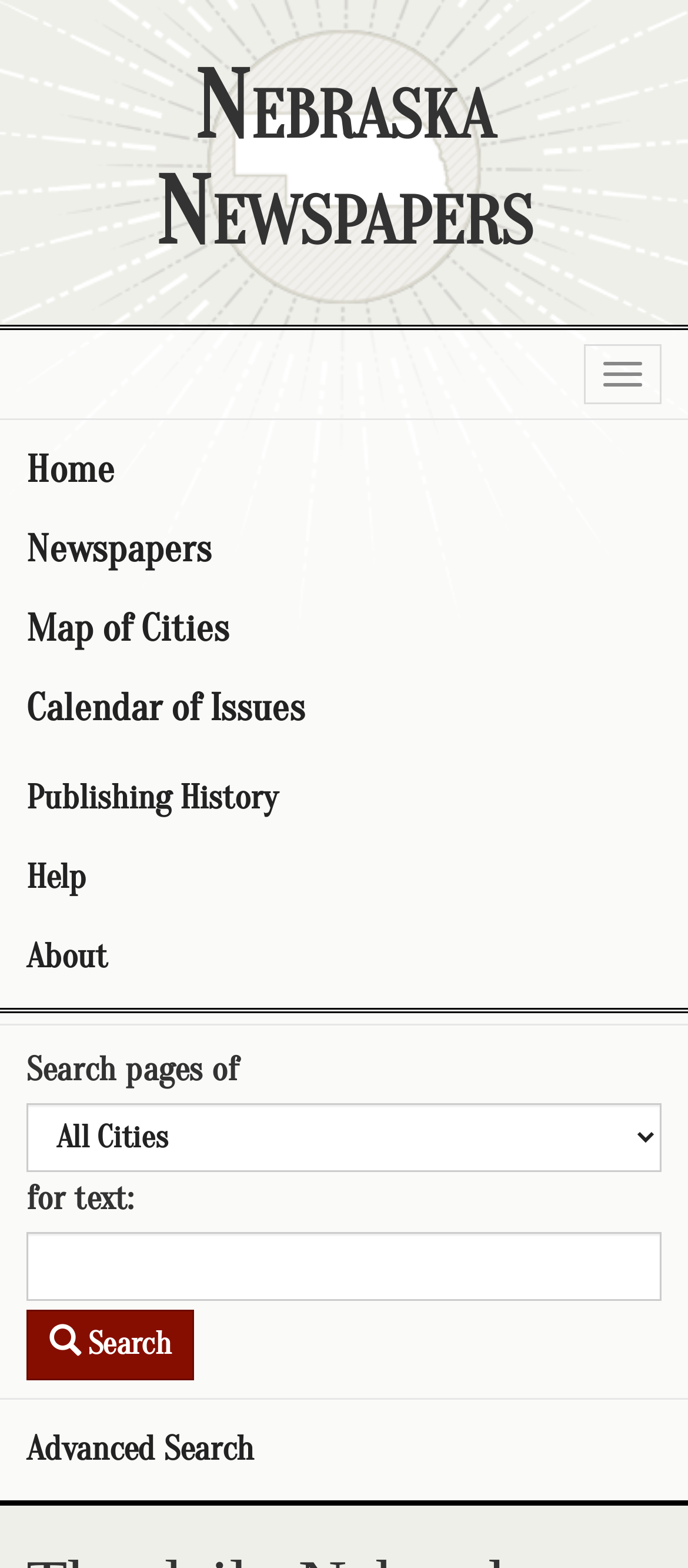What can you search for on this webpage?
Refer to the screenshot and respond with a concise word or phrase.

Pages of newspapers